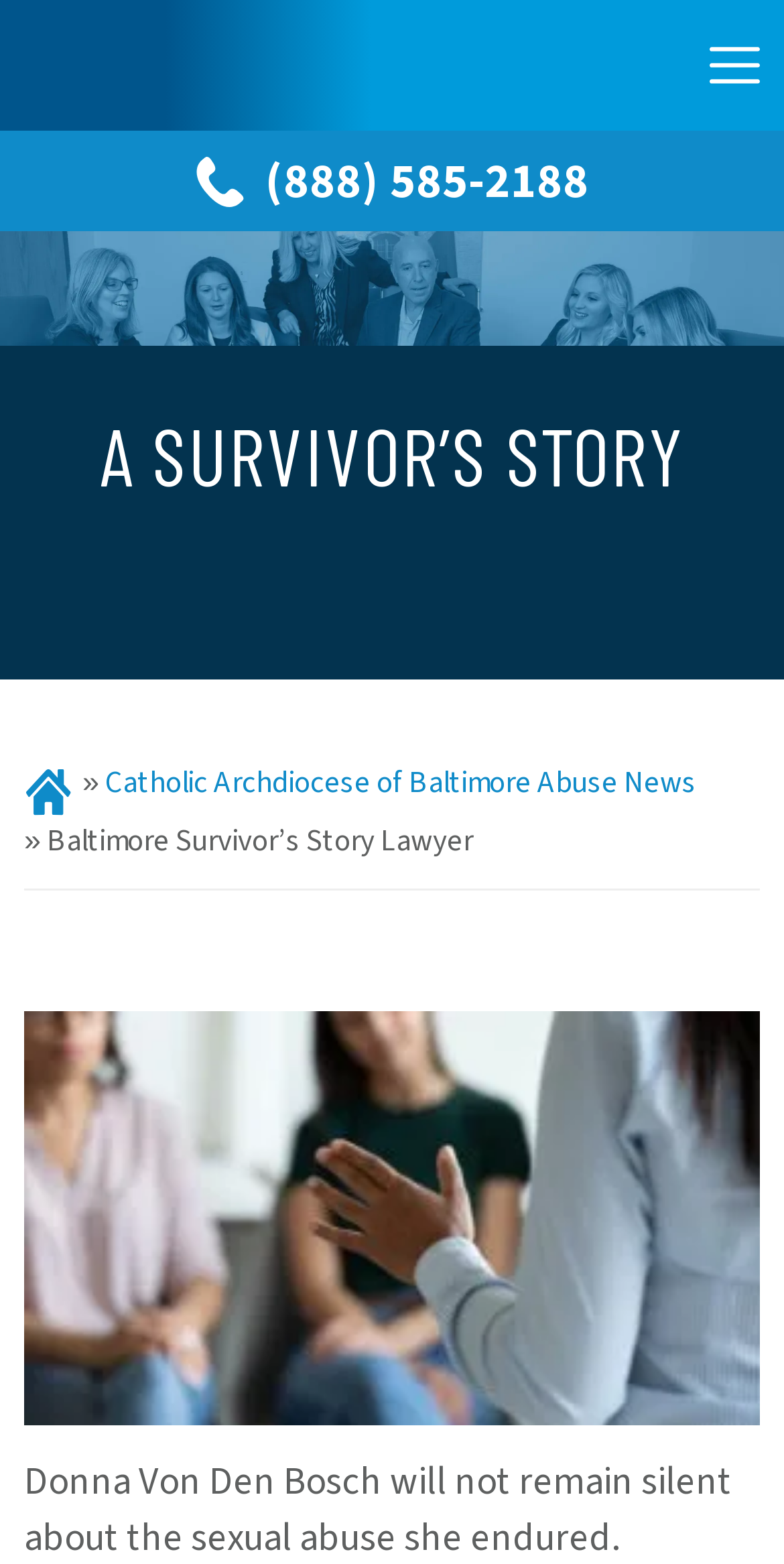Given the description "(888) 585-2188", provide the bounding box coordinates of the corresponding UI element.

[0.249, 0.091, 0.751, 0.141]